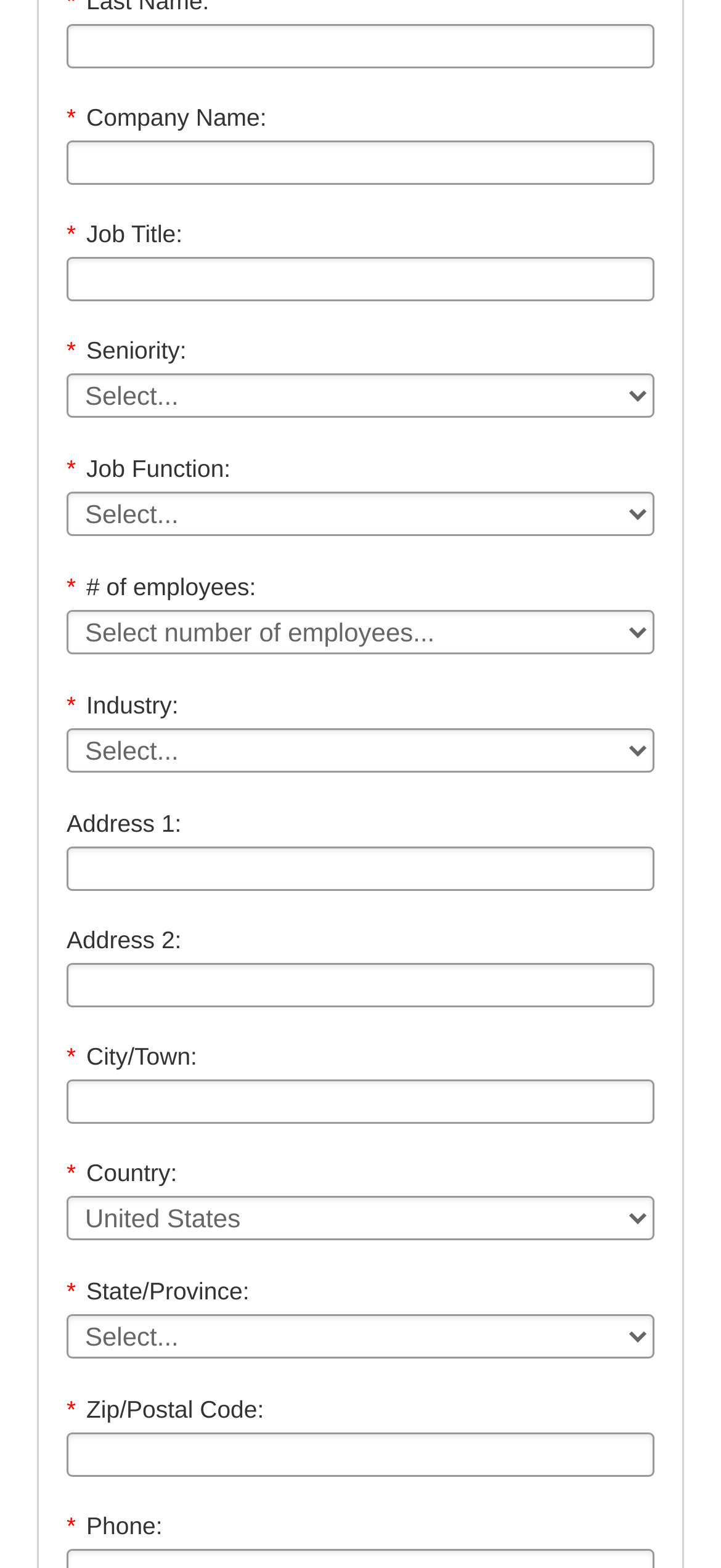Please identify the coordinates of the bounding box that should be clicked to fulfill this instruction: "Select job title".

[0.092, 0.164, 0.908, 0.192]